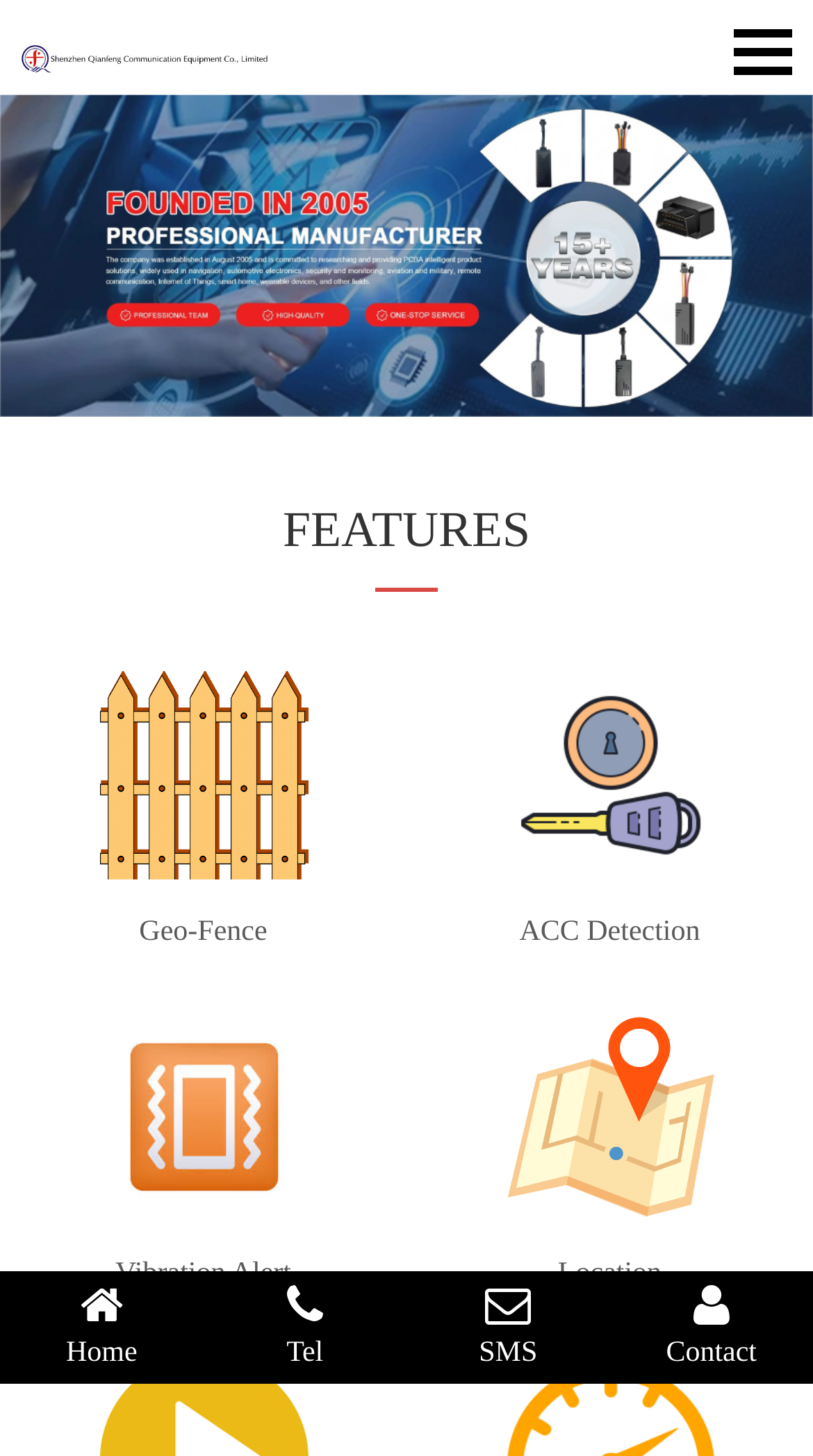Determine the coordinates of the bounding box for the clickable area needed to execute this instruction: "go to company homepage".

[0.026, 0.011, 0.333, 0.049]